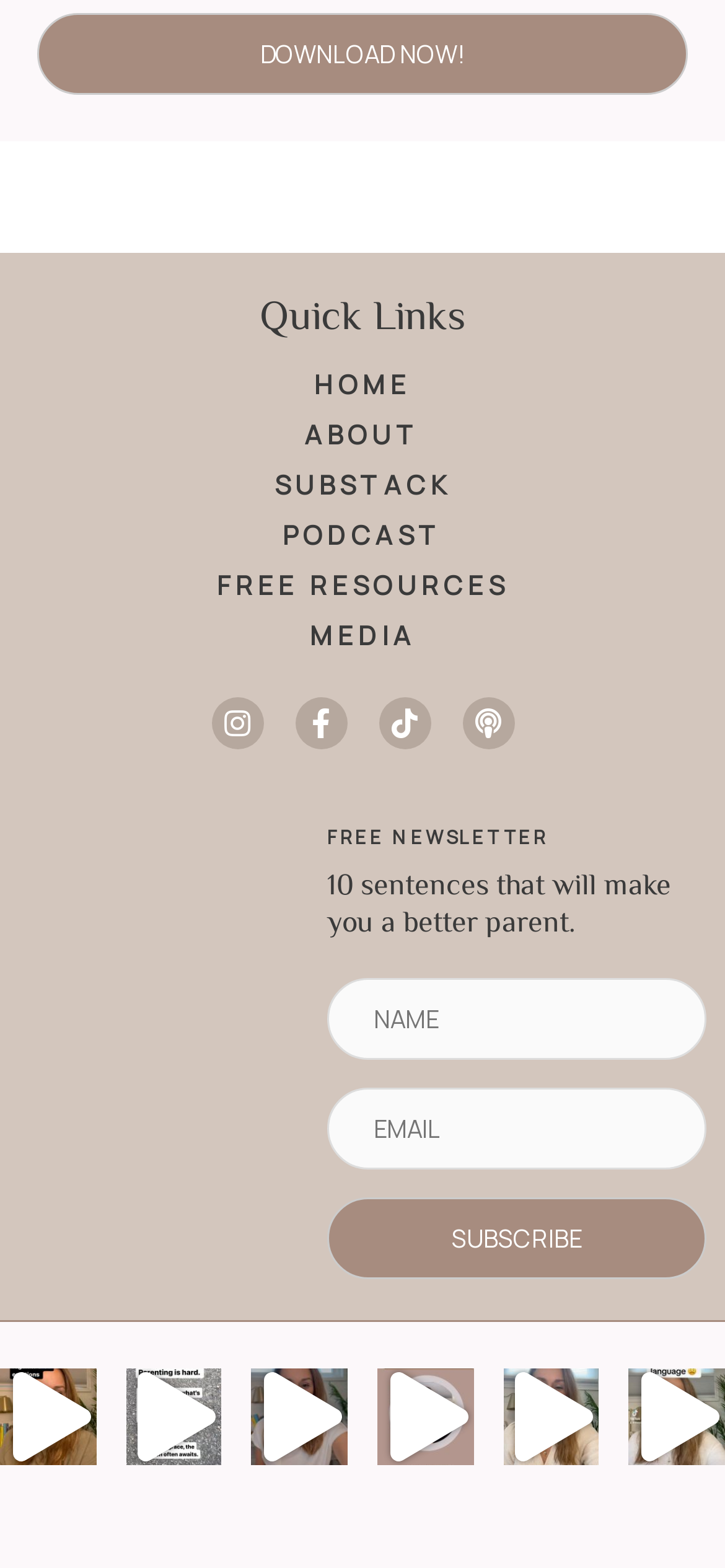Locate the bounding box coordinates of the element's region that should be clicked to carry out the following instruction: "Click the 'SUBSTACK' link in the menu". The coordinates need to be four float numbers between 0 and 1, i.e., [left, top, right, bottom].

[0.051, 0.294, 0.949, 0.324]